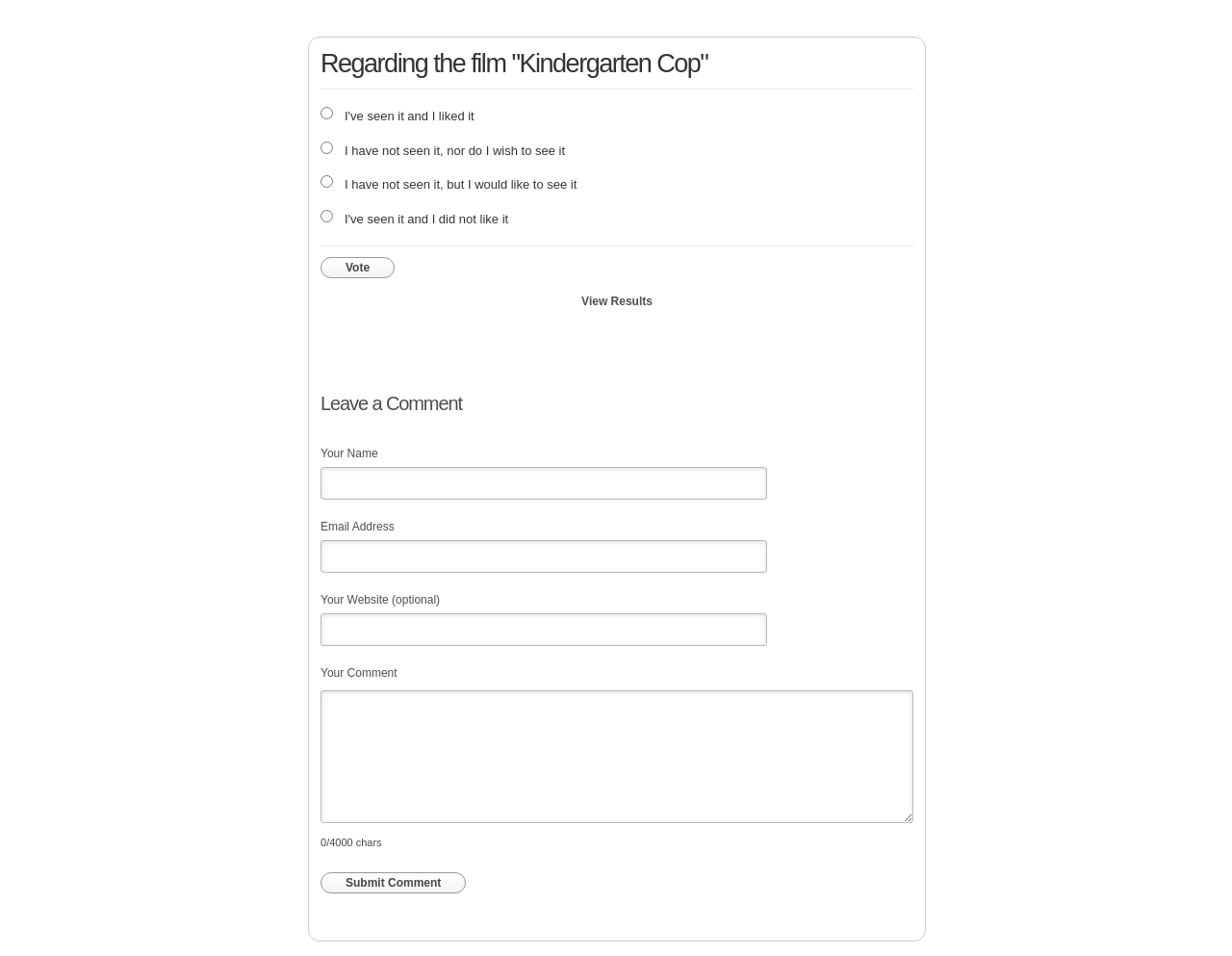What are the required fields for leaving a comment?
Refer to the screenshot and deliver a thorough answer to the question presented.

None of the fields, including 'Your Name', 'Email Address', and 'Your Website (optional)', are required to leave a comment, as indicated by the 'required: False' attribute for each of these textboxes.